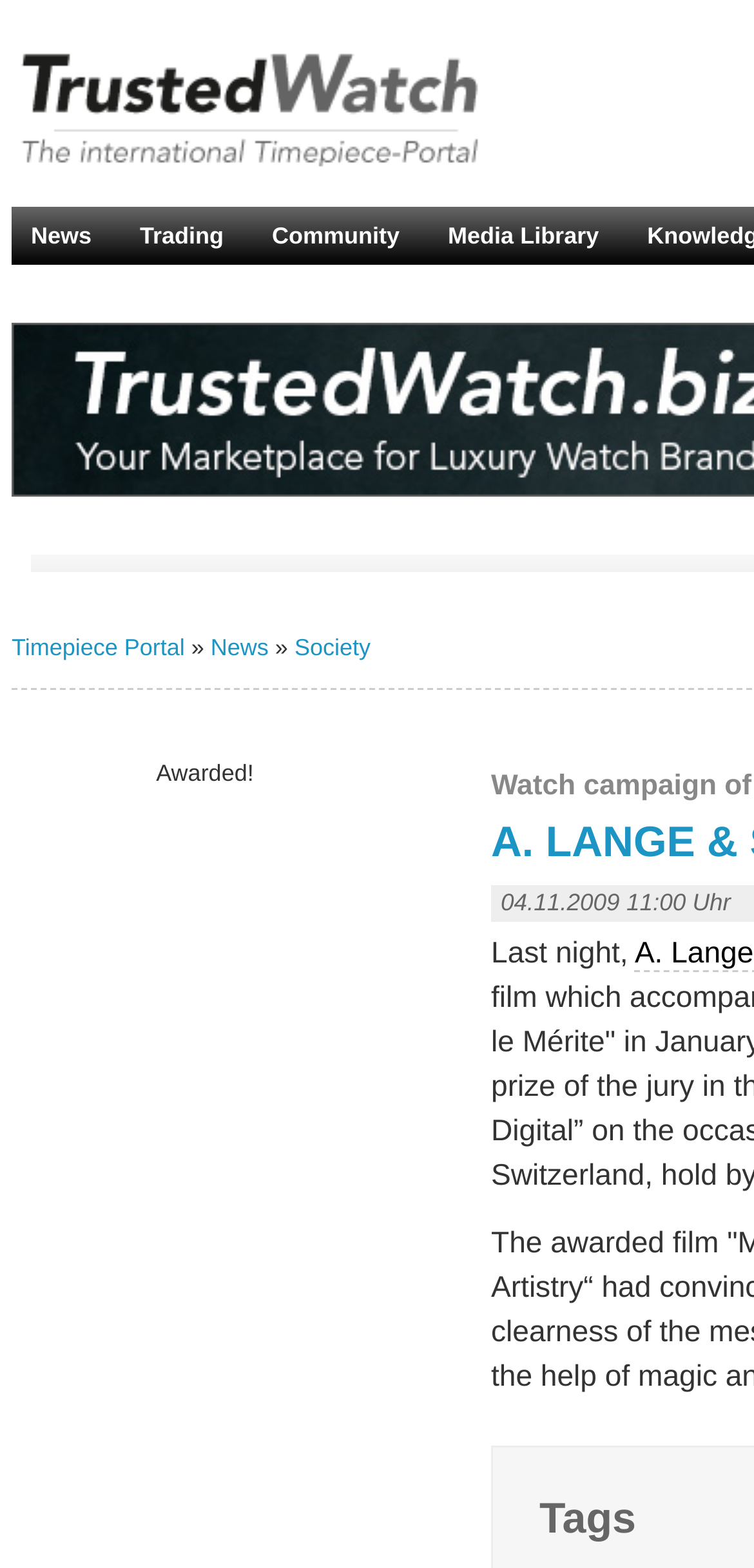Find and indicate the bounding box coordinates of the region you should select to follow the given instruction: "Visit the 'Timepiece Portal'".

[0.015, 0.405, 0.245, 0.422]